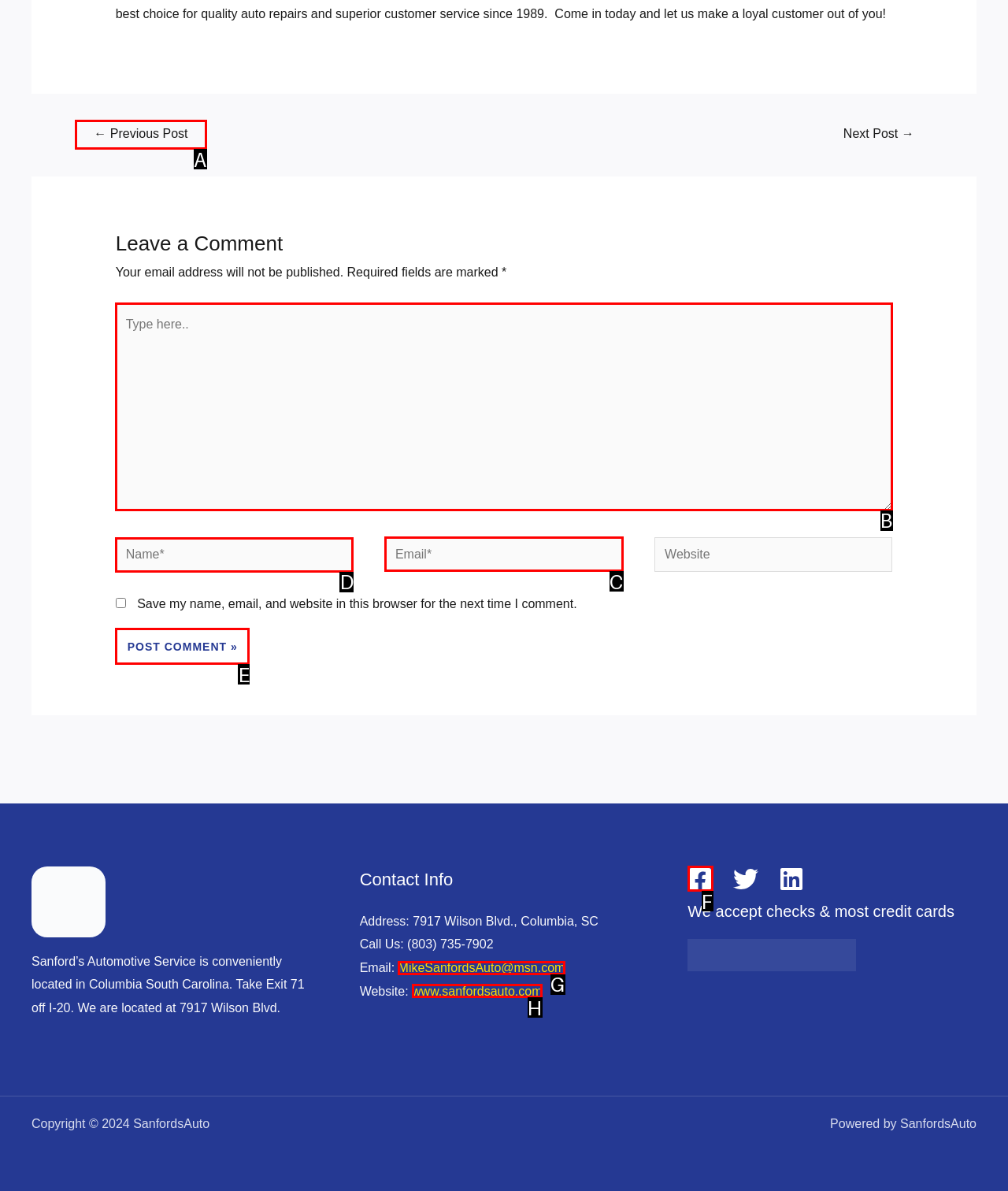Decide which HTML element to click to complete the task: Type in the 'Email*' field Provide the letter of the appropriate option.

C